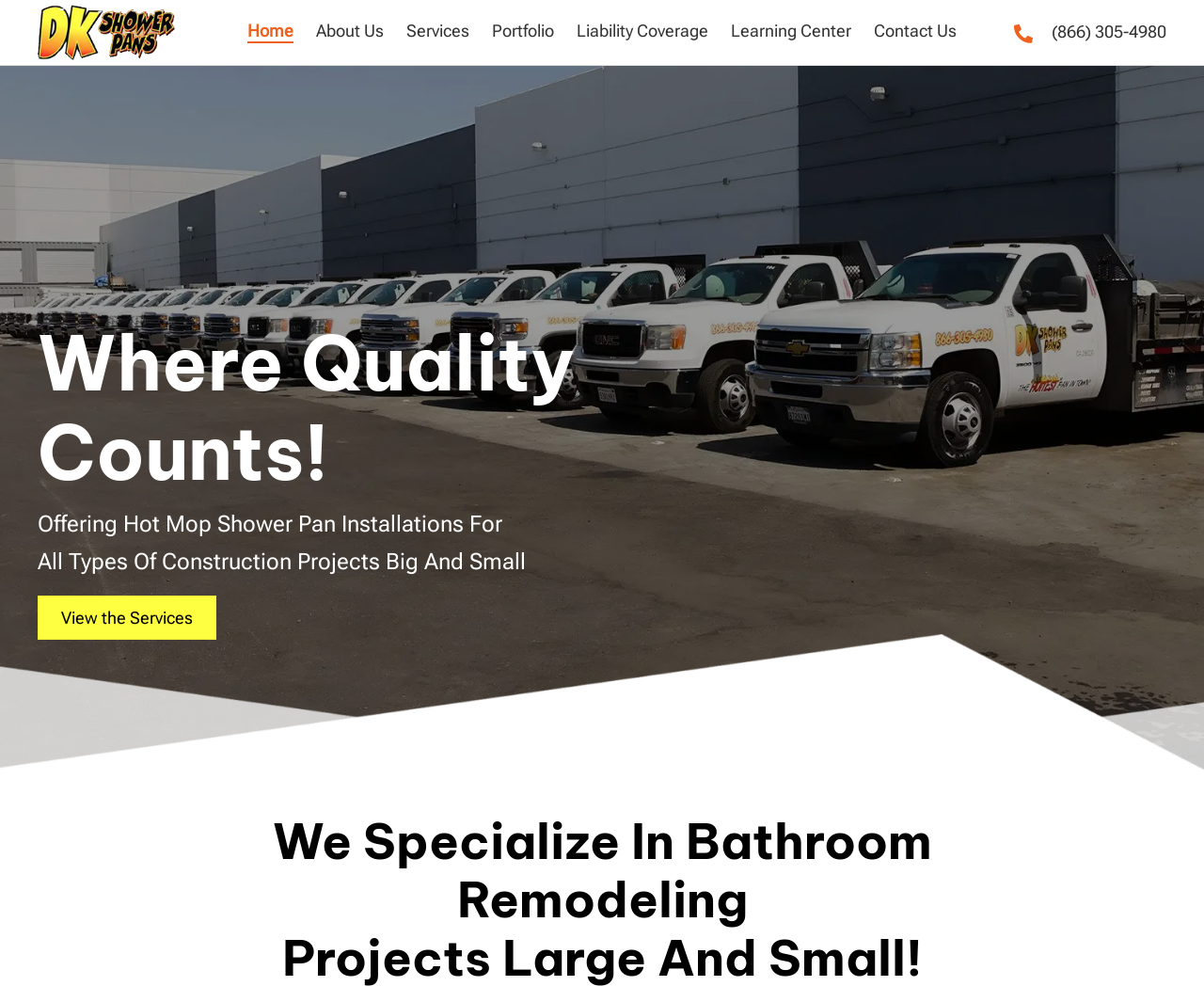From the webpage screenshot, identify the region described by Services. Provide the bounding box coordinates as (top-left x, top-left y, bottom-right x, bottom-right y), with each value being a floating point number between 0 and 1.

[0.338, 0.023, 0.39, 0.044]